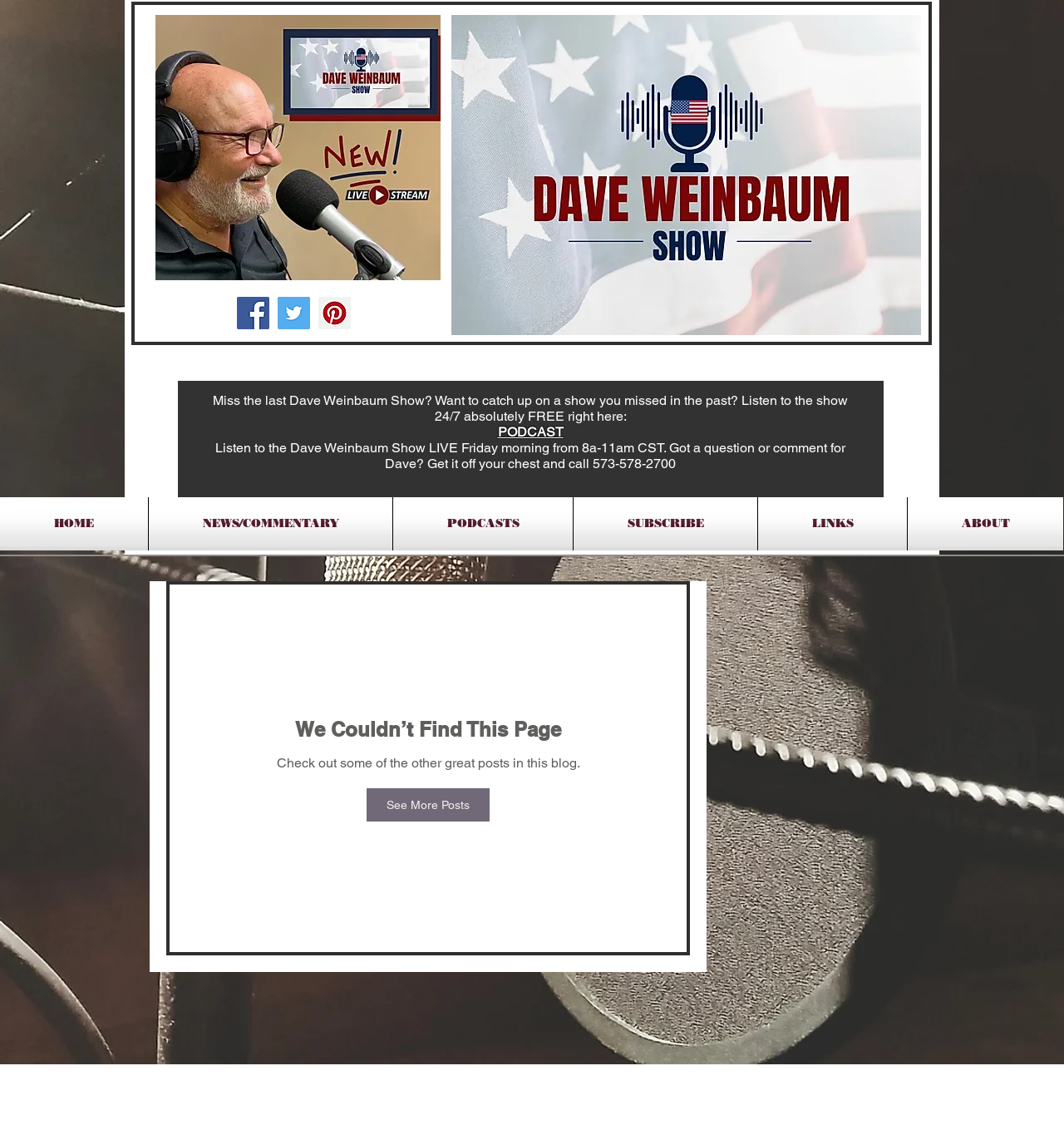What is the phone number to call for questions or comments?
Please answer the question with as much detail and depth as you can.

The phone number can be found in the text 'Got a question or comment for Dave? Get it off your chest and call 573-578-2700'.